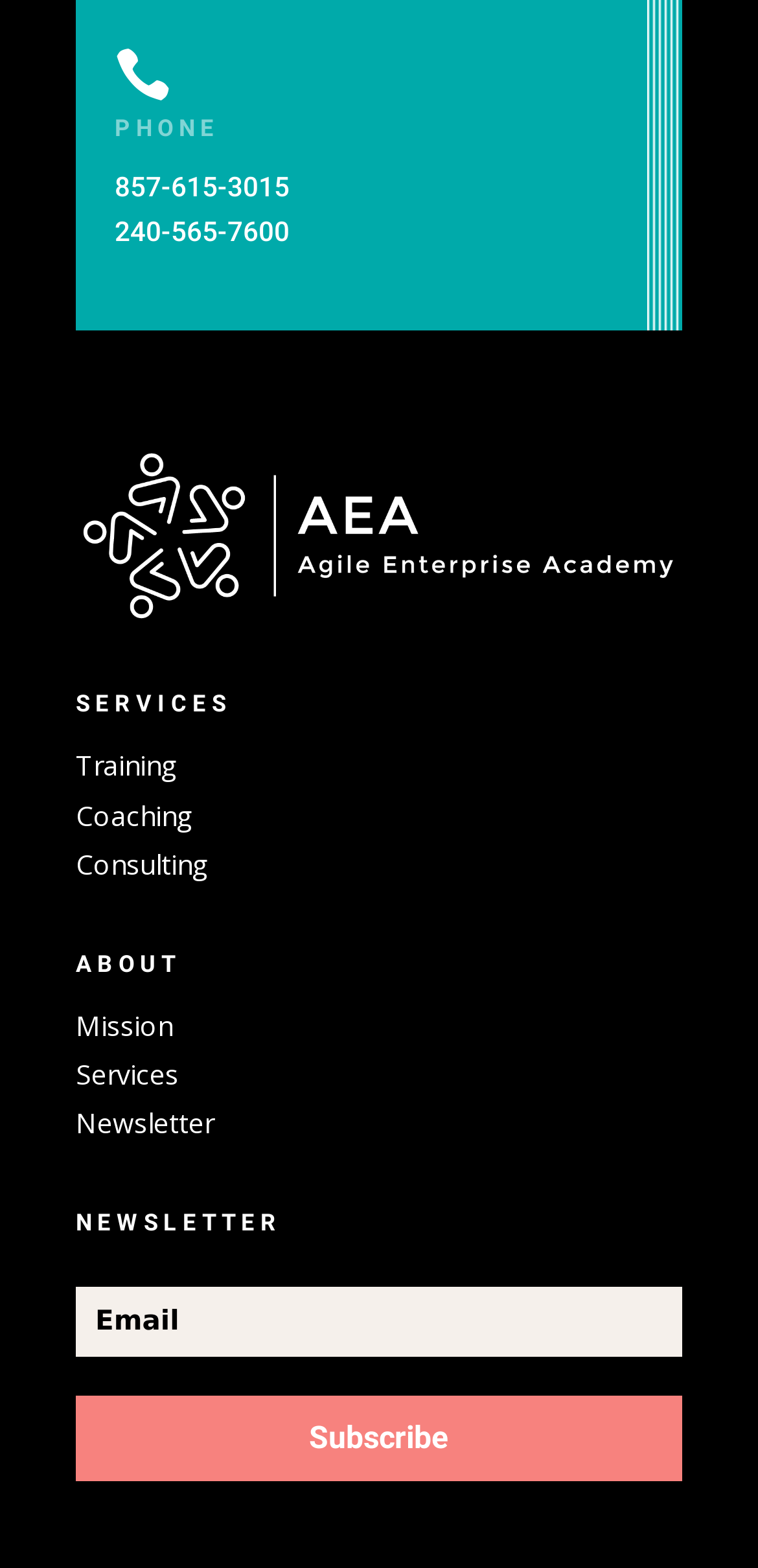Pinpoint the bounding box coordinates of the element that must be clicked to accomplish the following instruction: "click Training". The coordinates should be in the format of four float numbers between 0 and 1, i.e., [left, top, right, bottom].

[0.1, 0.476, 0.233, 0.5]